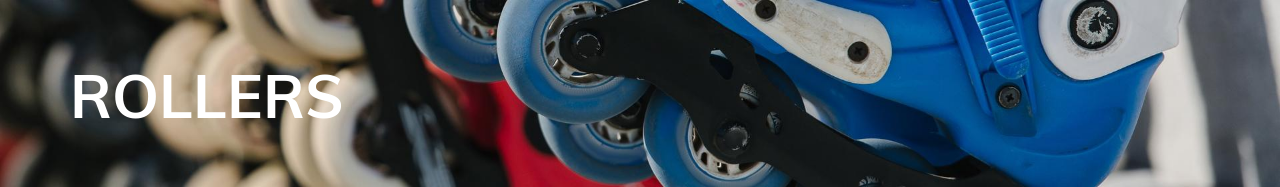What is the focus of the company?
Answer briefly with a single word or phrase based on the image.

Supplying rollers